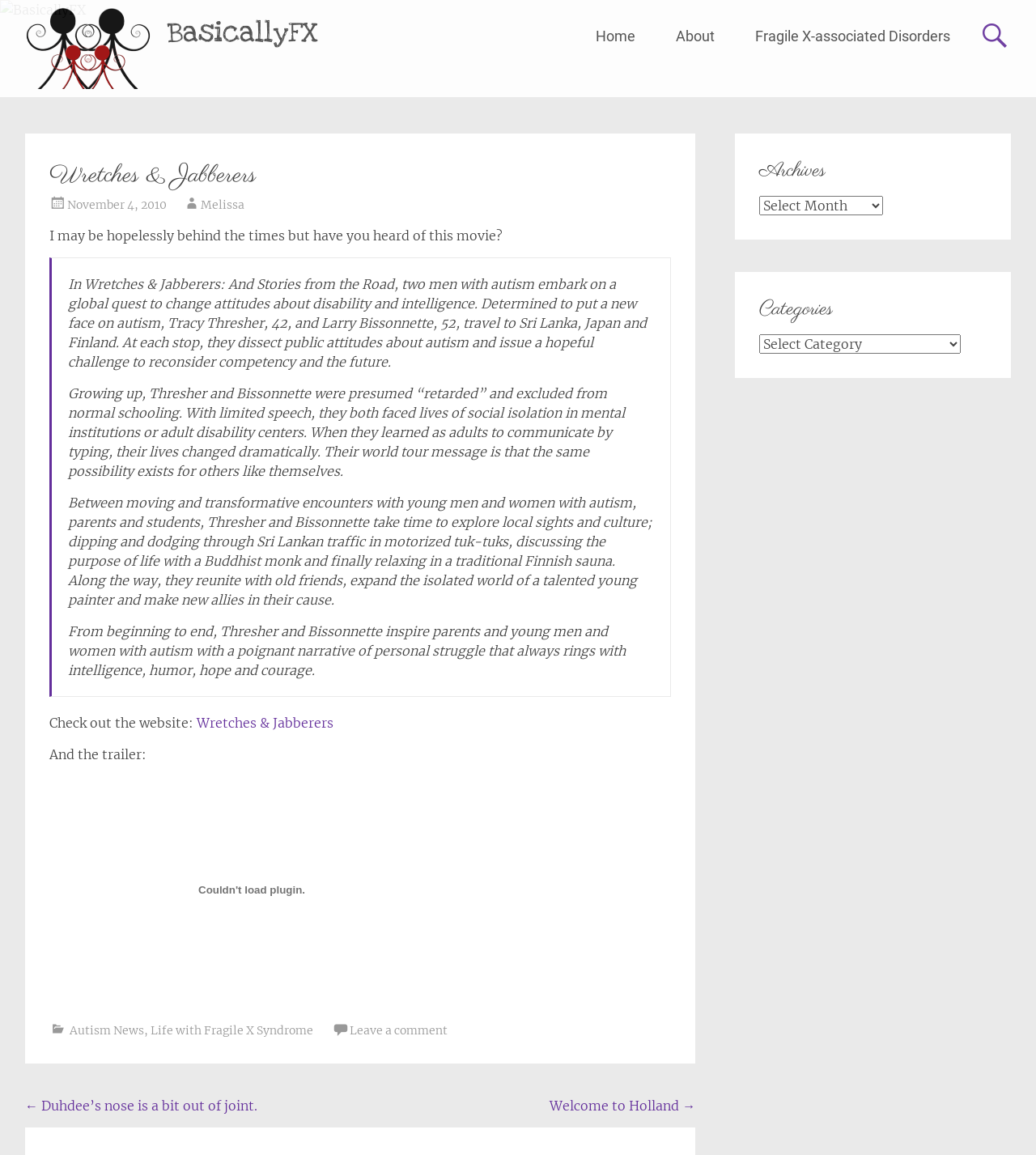From the webpage screenshot, predict the bounding box coordinates (top-left x, top-left y, bottom-right x, bottom-right y) for the UI element described here: Wretches & Jabberers

[0.19, 0.619, 0.322, 0.633]